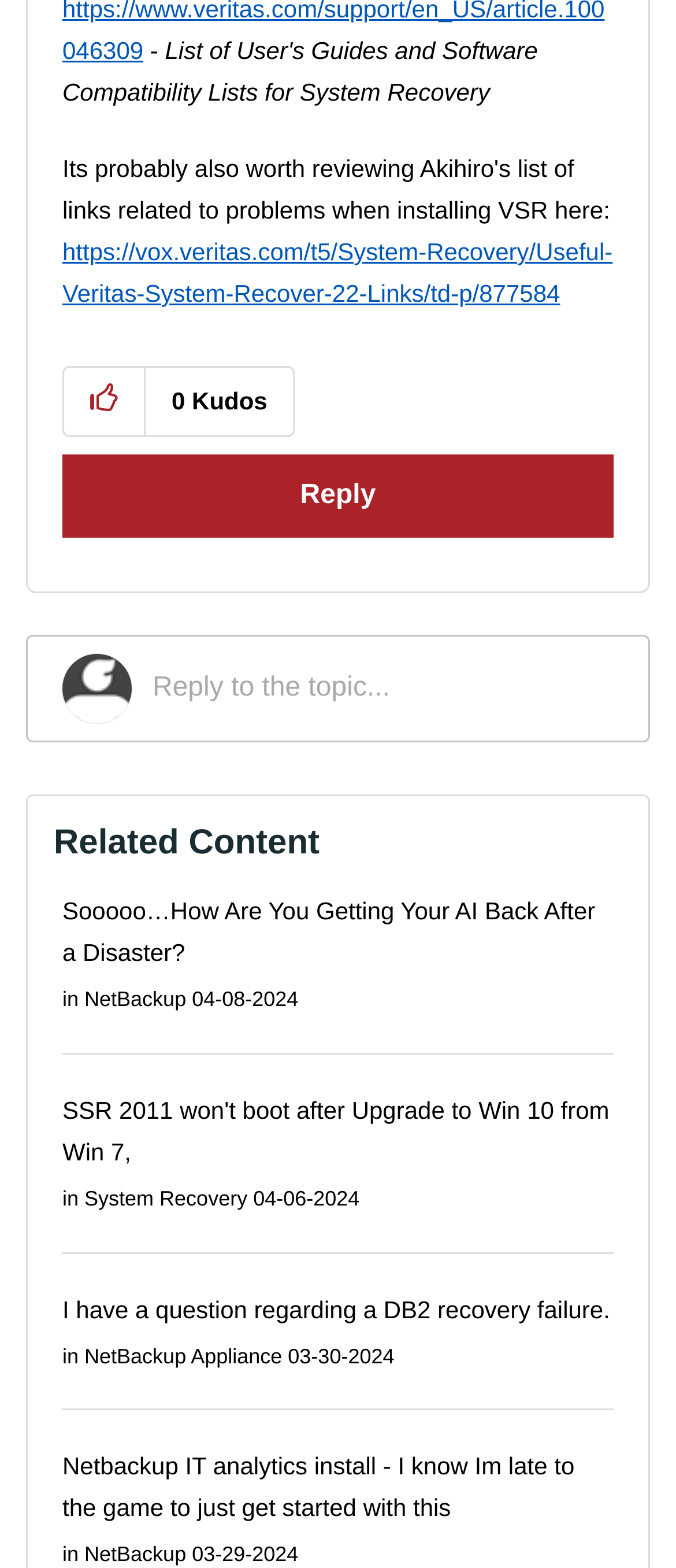Please identify the bounding box coordinates of the element's region that I should click in order to complete the following instruction: "Click to give kudos to this post". The bounding box coordinates consist of four float numbers between 0 and 1, i.e., [left, top, right, bottom].

[0.095, 0.234, 0.215, 0.278]